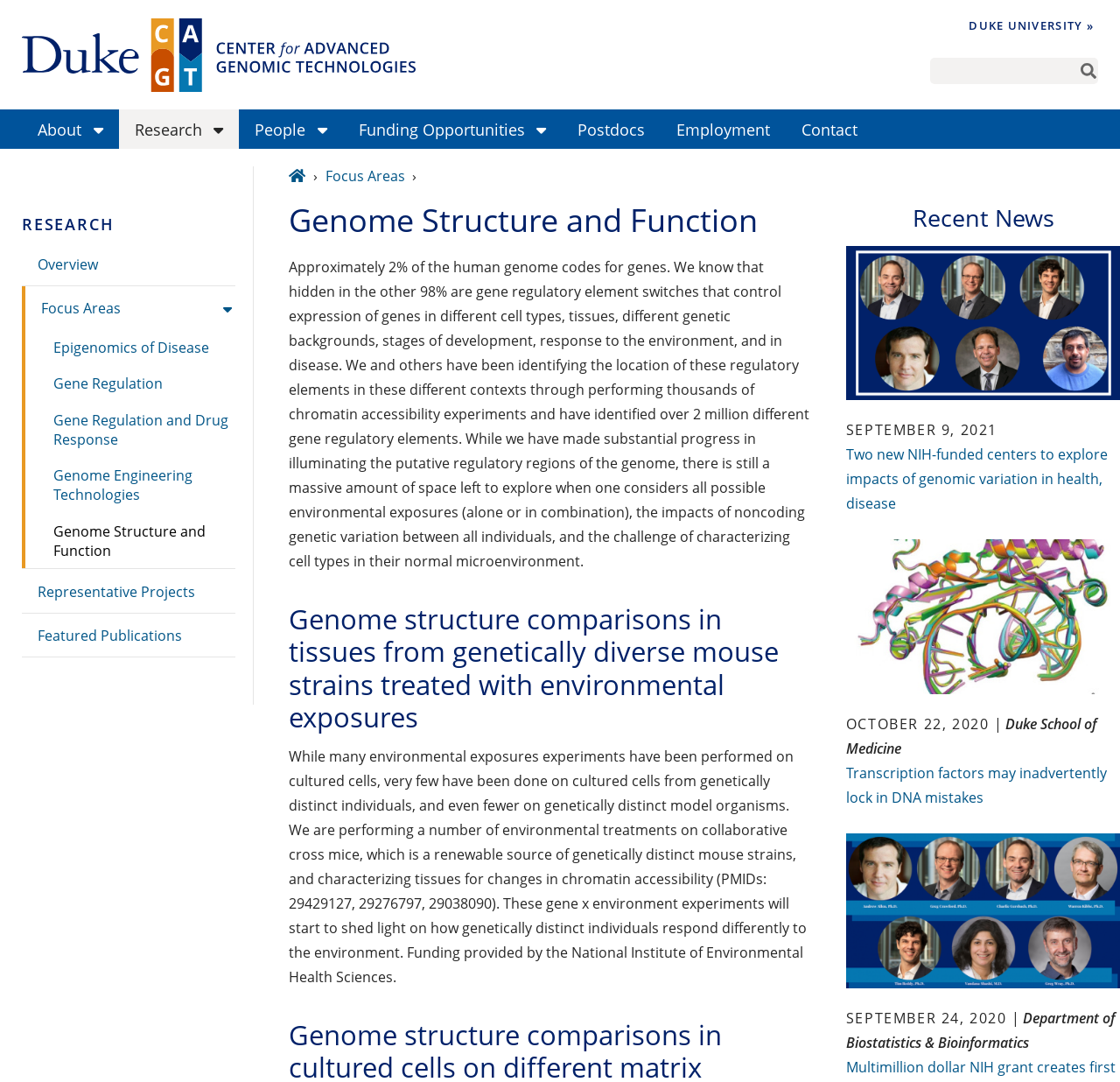What is the text of the first link on the top left?
Refer to the screenshot and answer in one word or phrase.

Home